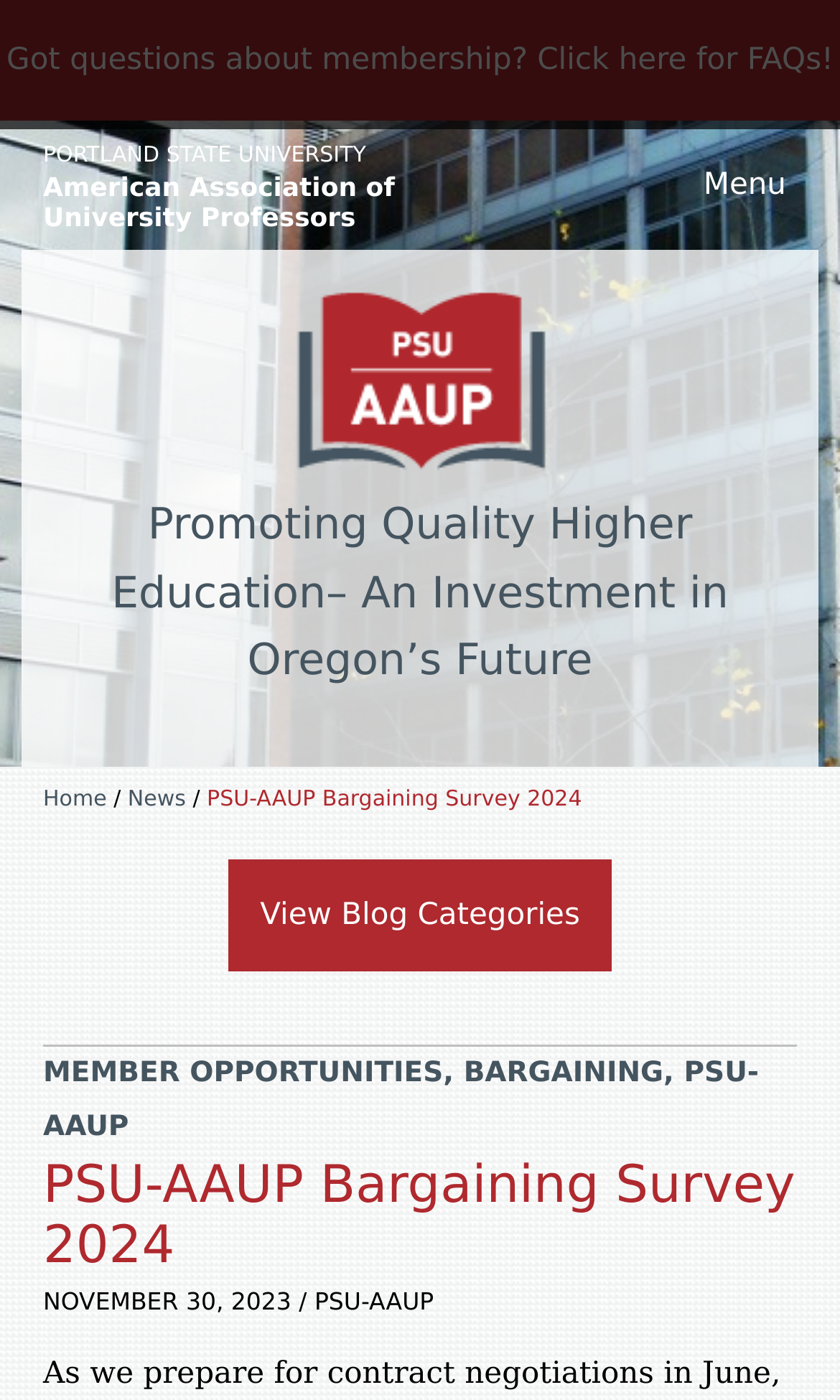Find the bounding box of the web element that fits this description: "PSU-AAUP Bargaining Survey 2024".

[0.051, 0.825, 0.947, 0.911]